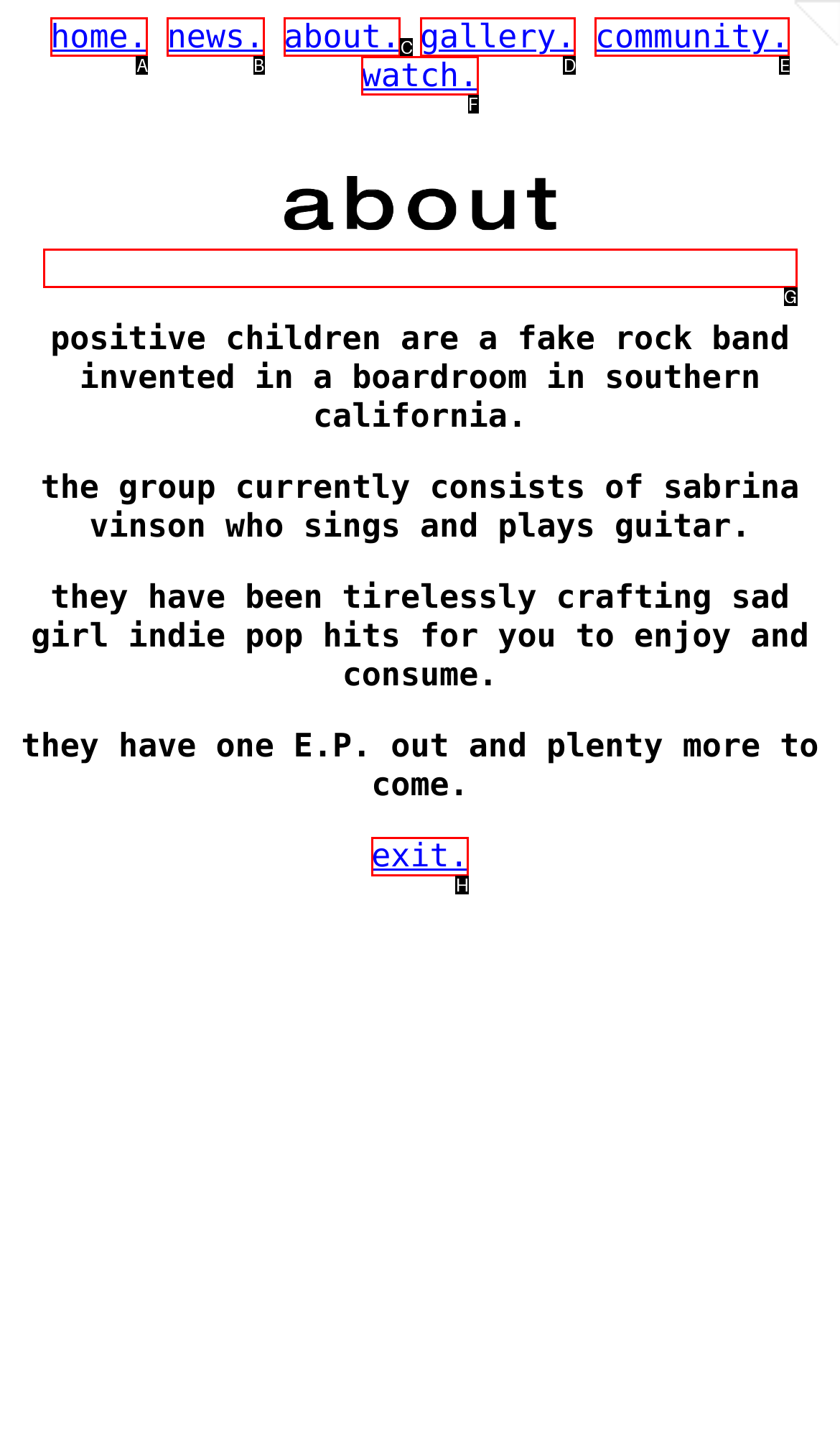For the task: exit the website, specify the letter of the option that should be clicked. Answer with the letter only.

H